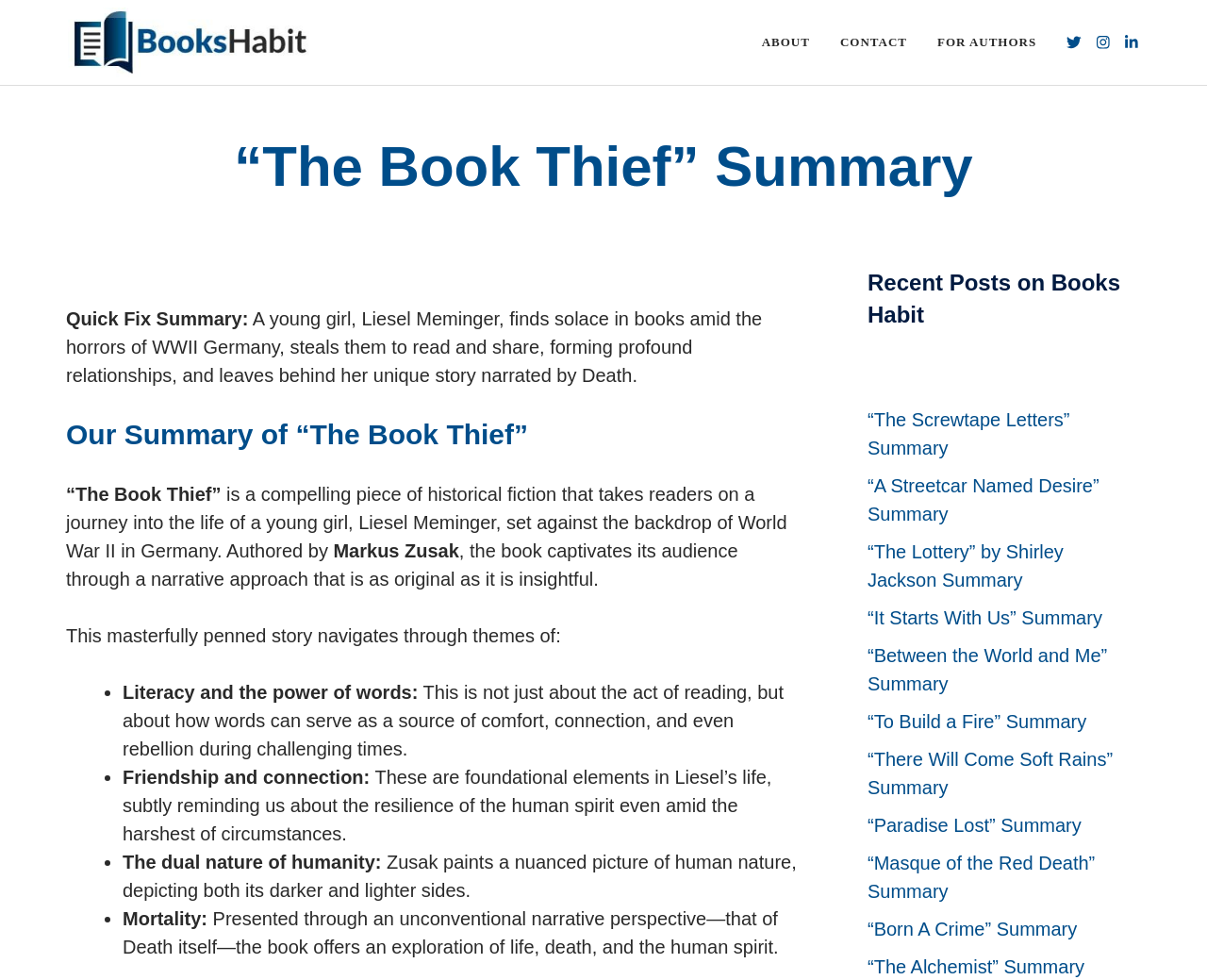Please determine the bounding box coordinates of the element's region to click in order to carry out the following instruction: "View recent posts on Books Habit". The coordinates should be four float numbers between 0 and 1, i.e., [left, top, right, bottom].

[0.719, 0.273, 0.938, 0.337]